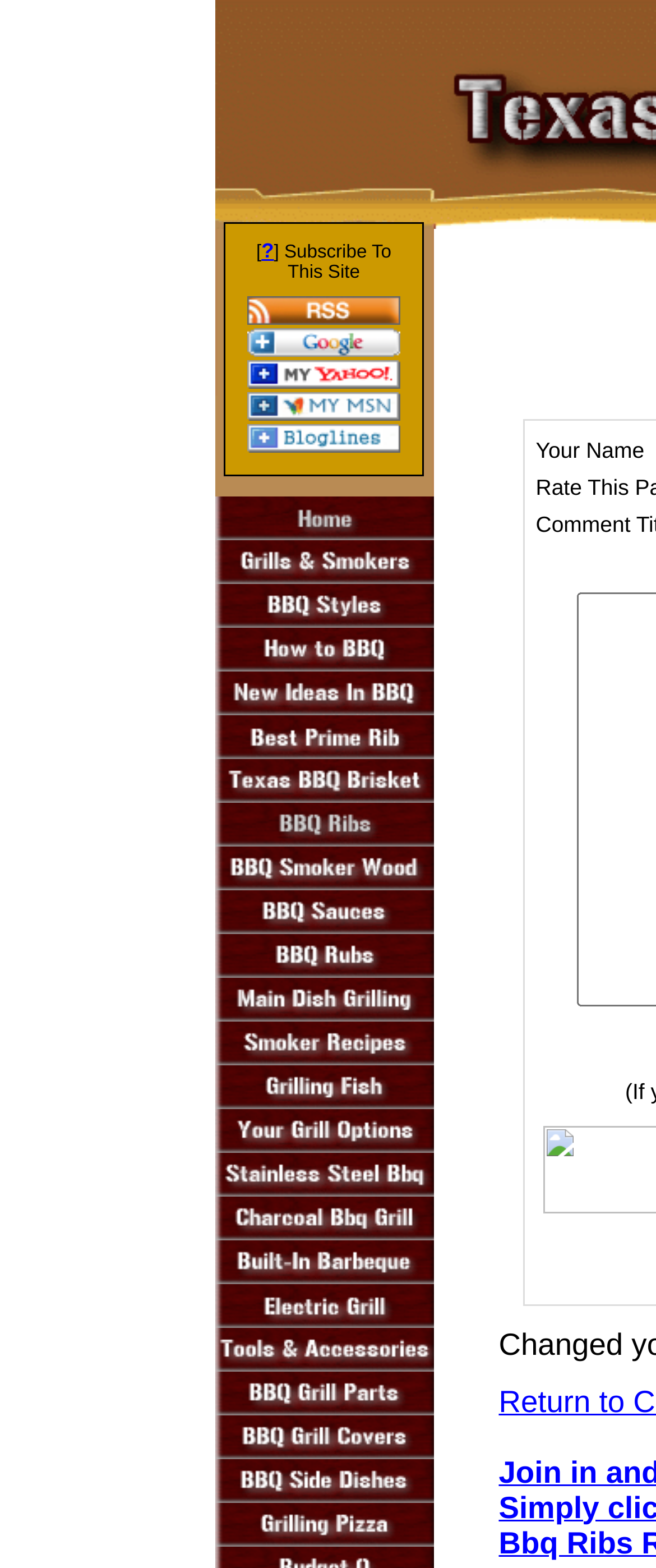Bounding box coordinates are specified in the format (top-left x, top-left y, bottom-right x, bottom-right y). All values are floating point numbers bounded between 0 and 1. Please provide the bounding box coordinate of the region this sentence describes: ?

[0.399, 0.155, 0.418, 0.167]